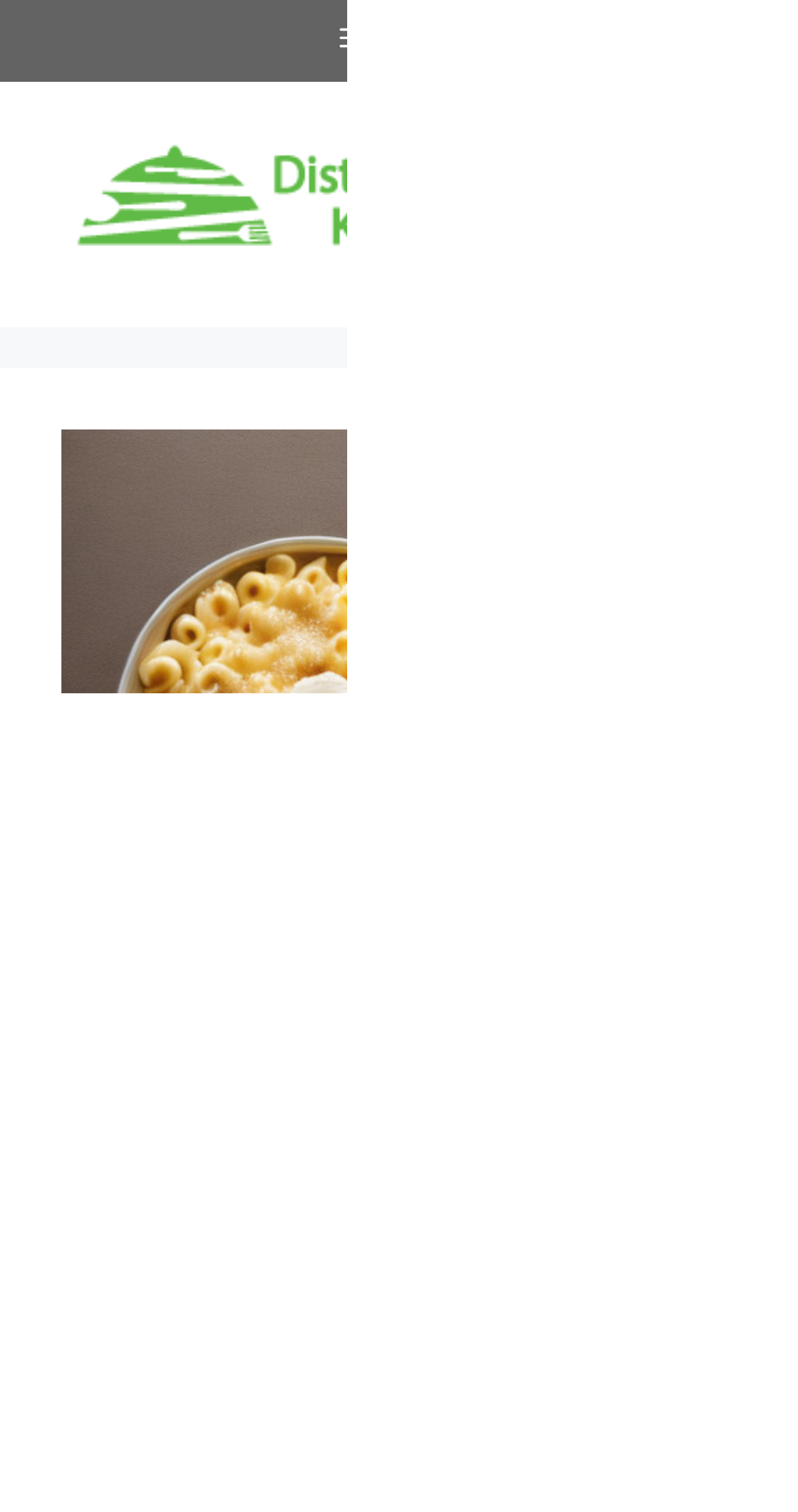Kindly respond to the following question with a single word or a brief phrase: 
Is there a navigation menu on the webpage?

Yes